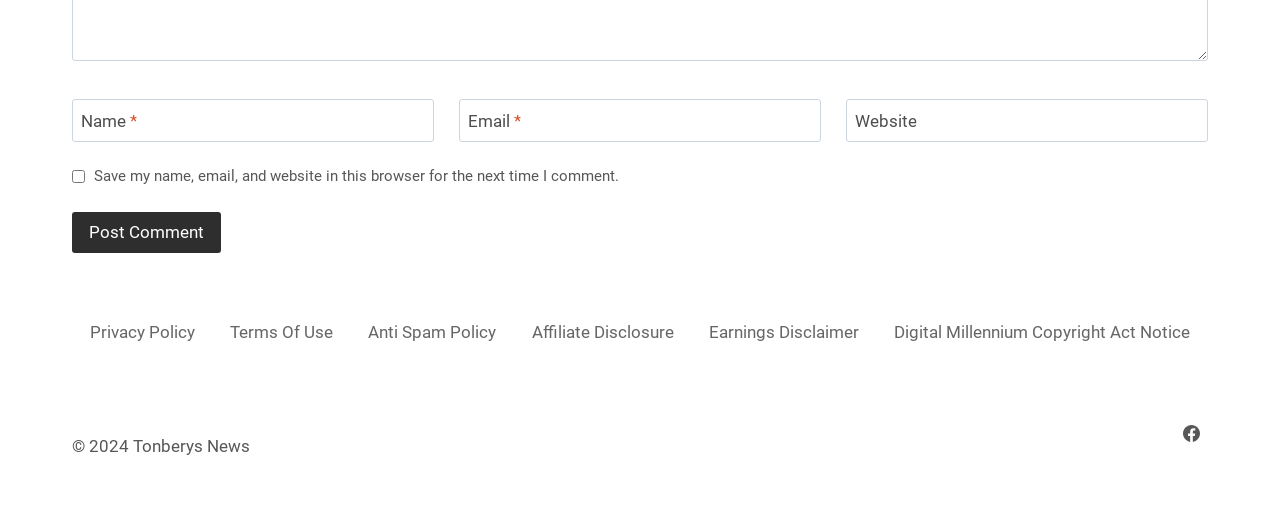Please locate the bounding box coordinates of the element that should be clicked to achieve the given instruction: "Click the Post Comment button".

[0.056, 0.419, 0.173, 0.499]